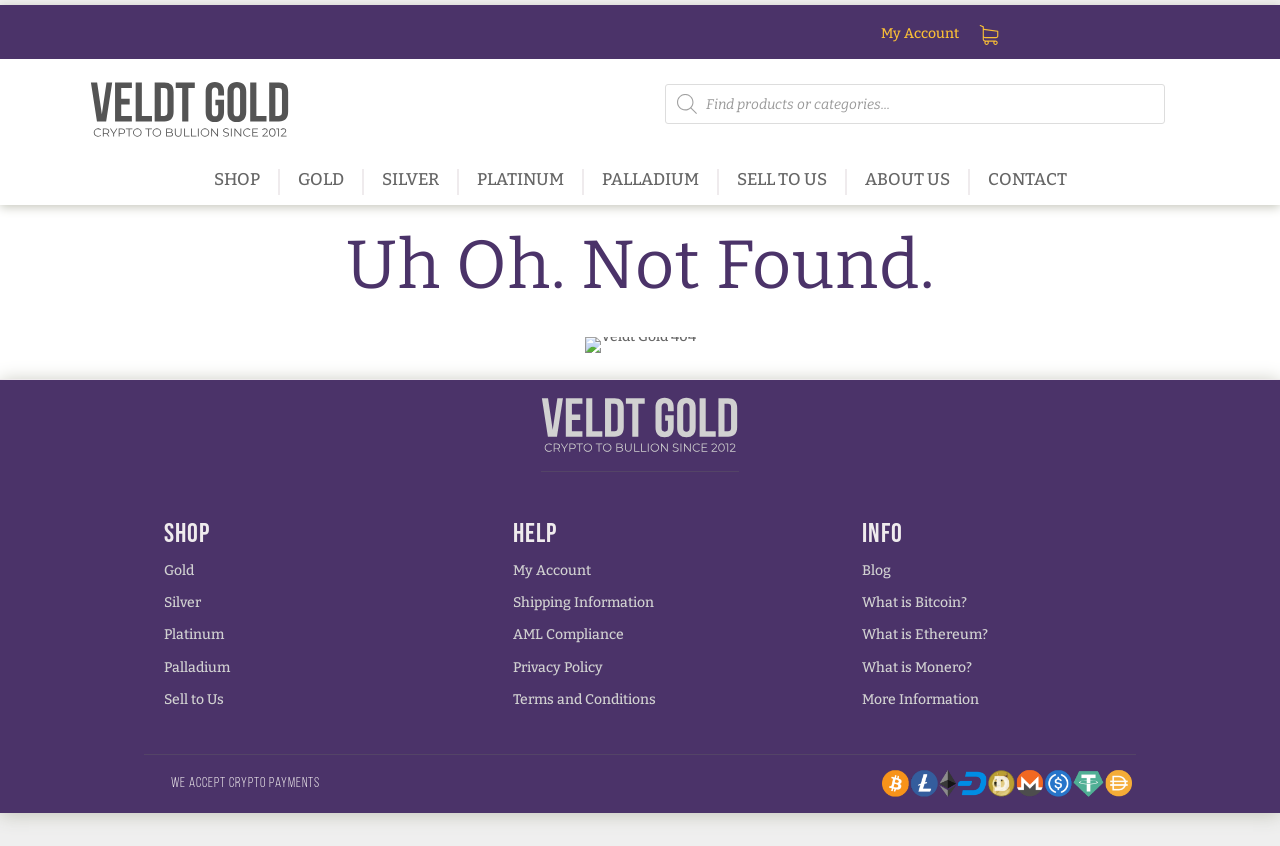Pinpoint the bounding box coordinates of the clickable element to carry out the following instruction: "Click on the Veldt Gold Logo."

[0.07, 0.087, 0.227, 0.167]